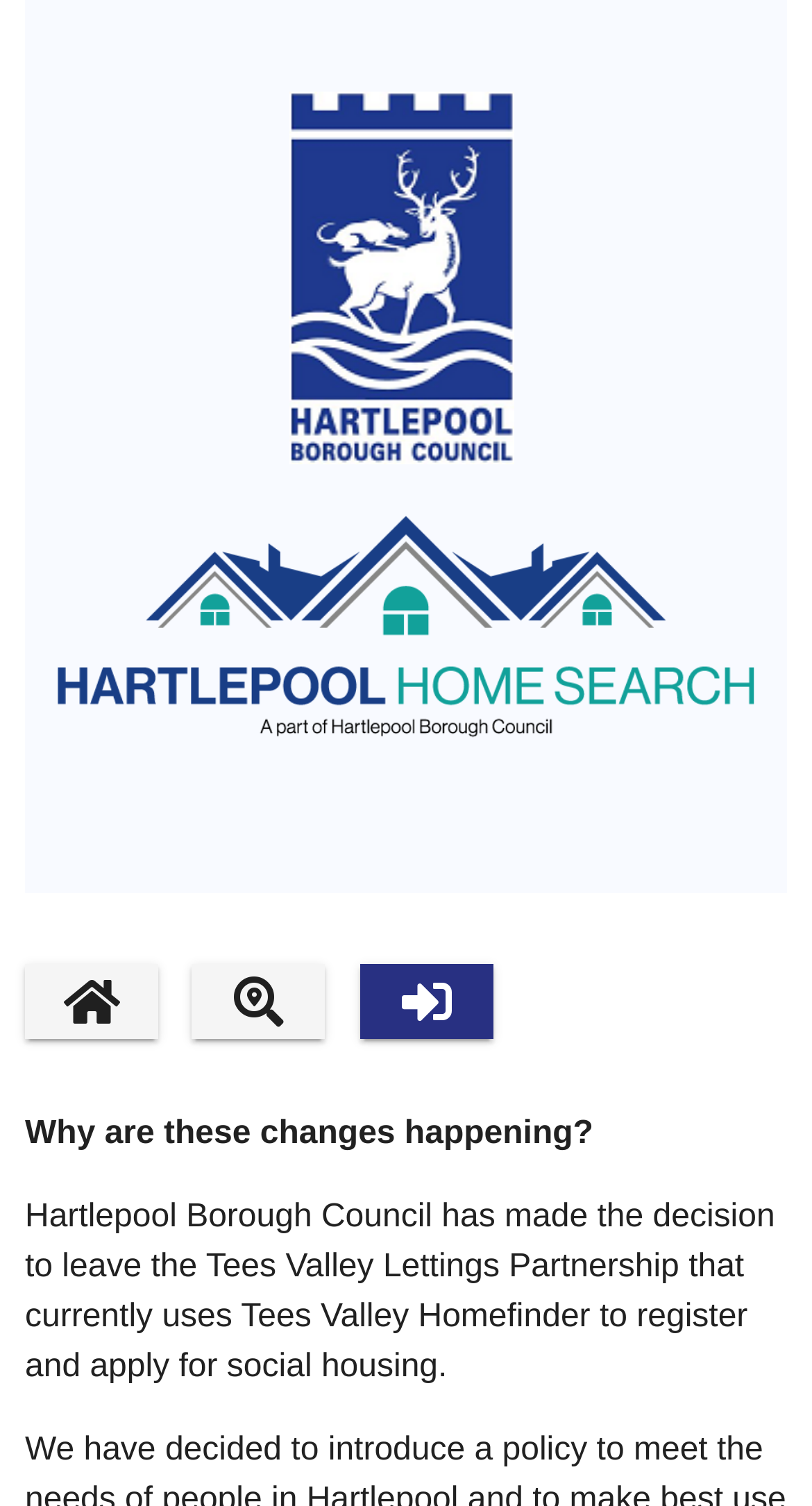Give a complete and precise description of the webpage's appearance.

The webpage is about FAQs related to Hartlepool. At the top, there is a logo image on the left, accompanied by a link on its right. Below the logo, there is a horizontal navigation bar with three links: "HOME PAGE", "Properties", and "Login". The "Login" link has a dropdown menu with two questions: "Why are these changes happening?" and a longer text explaining the decision made by Hartlepool Borough Council to leave the Tees Valley Lettings Partnership. 

On the top-right corner, there is another link with an image. The main content of the webpage starts below the navigation bar, but it is not provided in this accessibility tree.